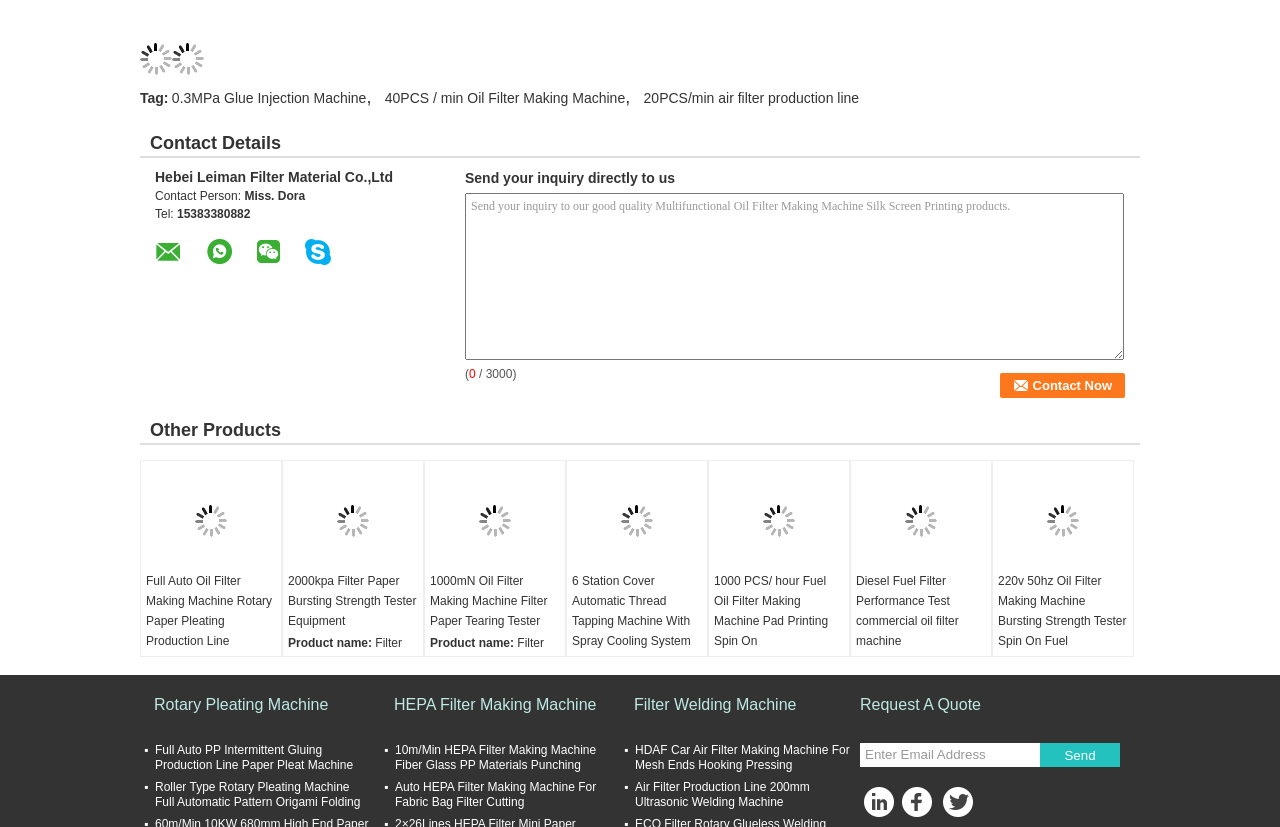Highlight the bounding box coordinates of the element that should be clicked to carry out the following instruction: "Check the product name: Filter Paper Bursting Strength Testier Oil Filter Making Machine". The coordinates must be given as four float numbers ranging from 0 to 1, i.e., [left, top, right, bottom].

[0.221, 0.765, 0.33, 0.959]